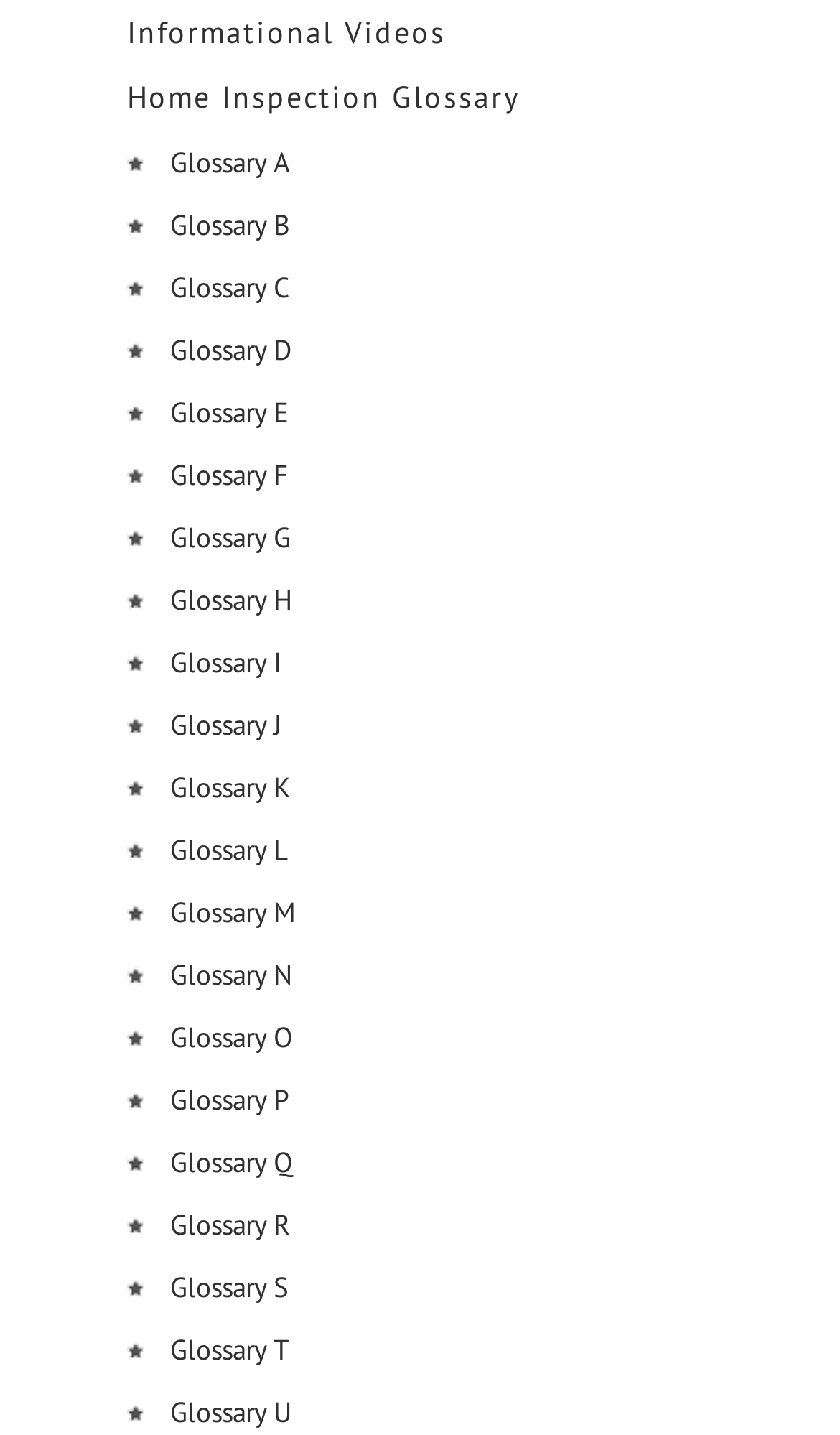Find the bounding box coordinates of the area that needs to be clicked in order to achieve the following instruction: "Go to home inspection glossary". The coordinates should be specified as four float numbers between 0 and 1, i.e., [left, top, right, bottom].

[0.151, 0.045, 0.621, 0.078]